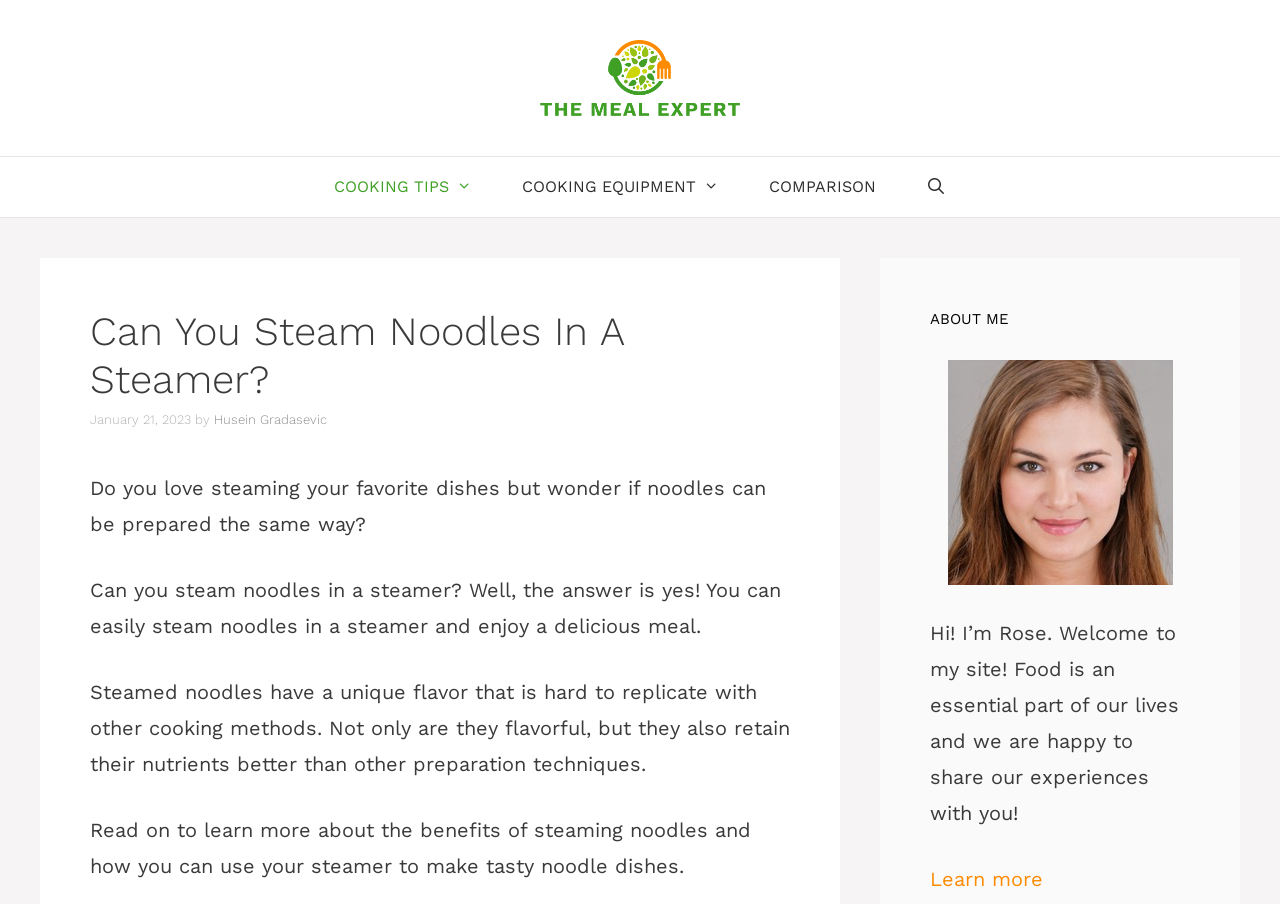Who is the author of the article?
Refer to the image and provide a concise answer in one word or phrase.

Husein Gradasevic